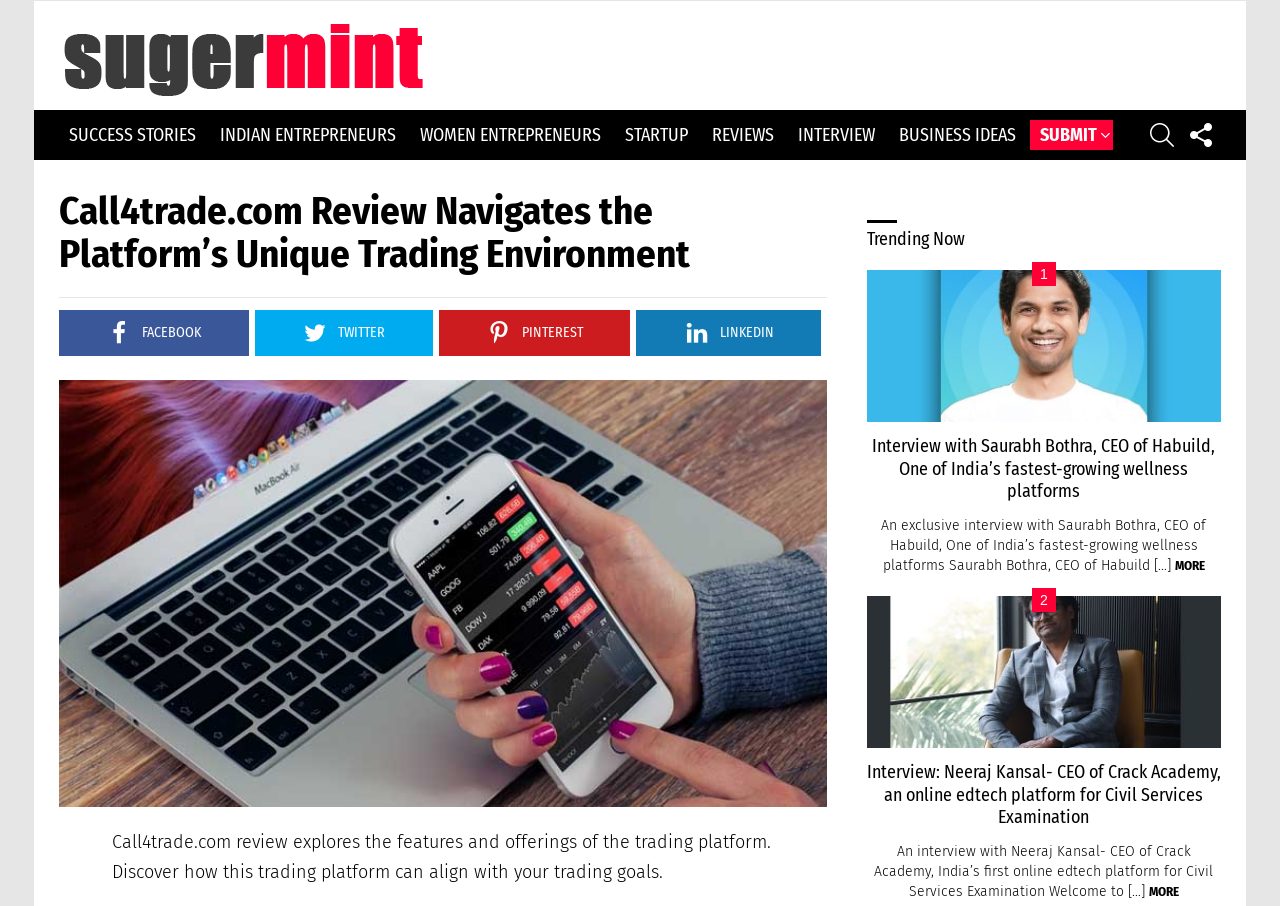What is the principal heading displayed on the webpage?

Call4trade.com Review Navigates the Platform’s Unique Trading Environment